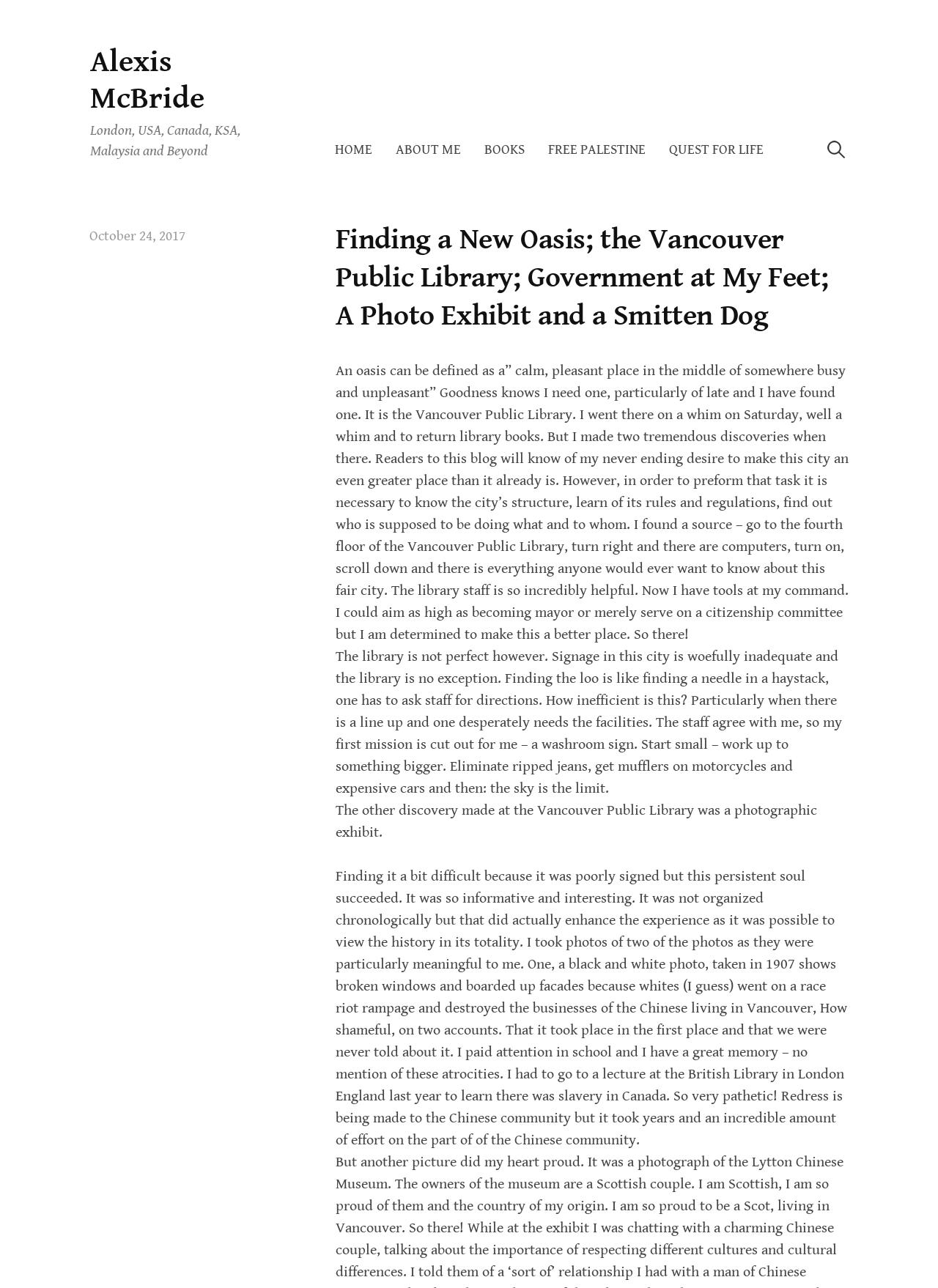Pinpoint the bounding box coordinates for the area that should be clicked to perform the following instruction: "View the photo exhibit information".

[0.357, 0.623, 0.871, 0.653]